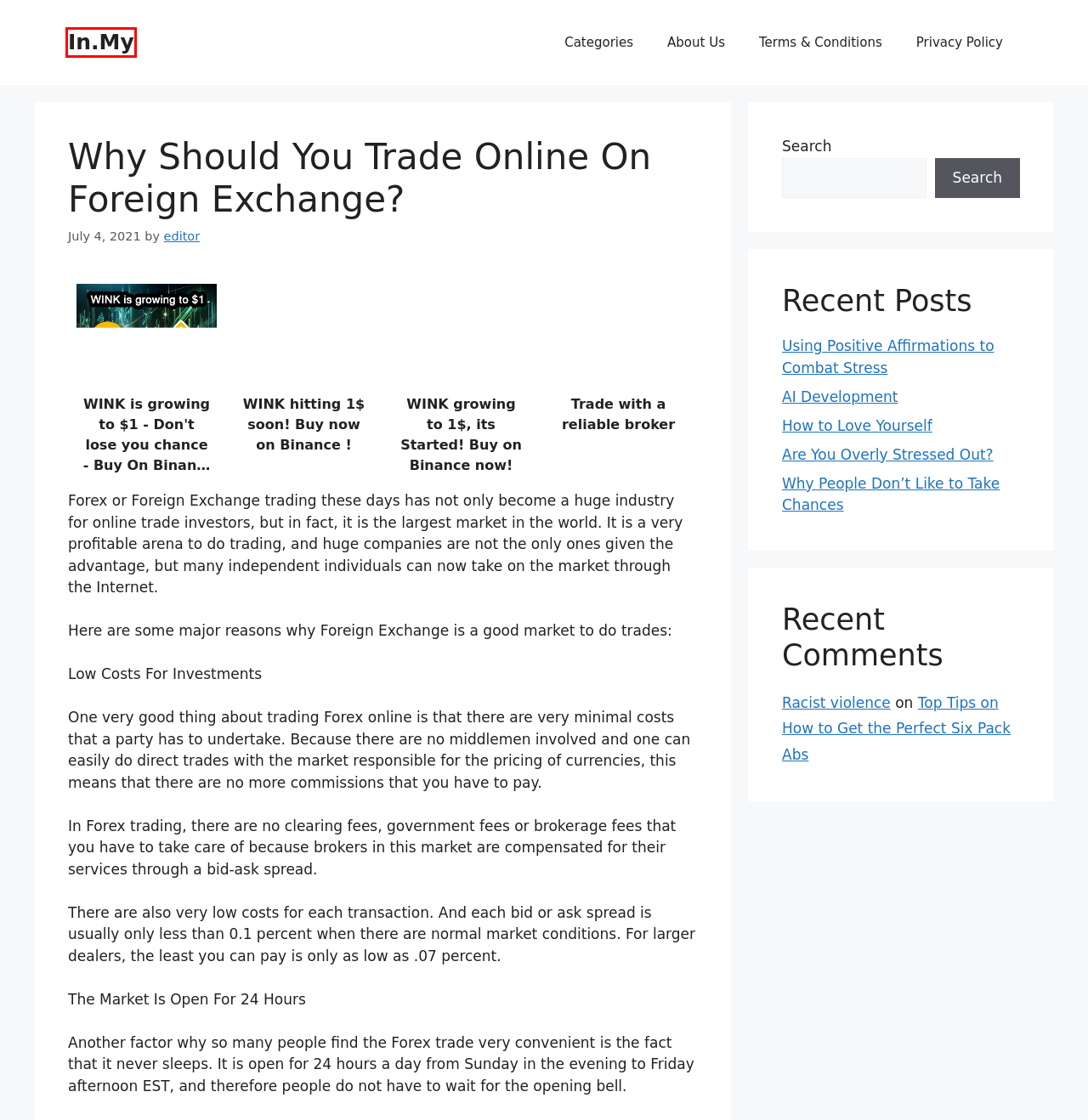Given a screenshot of a webpage with a red bounding box around a UI element, please identify the most appropriate webpage description that matches the new webpage after you click on the element. Here are the candidates:
A. Privacy Policy – In.My
B. In.My – Article Directory
C. Bot Verification
D. AI Development – In.My
E. Categories – In.My
F. editor – In.My
G. About Us – In.My
H. Are You Overly Stressed Out? – In.My

B